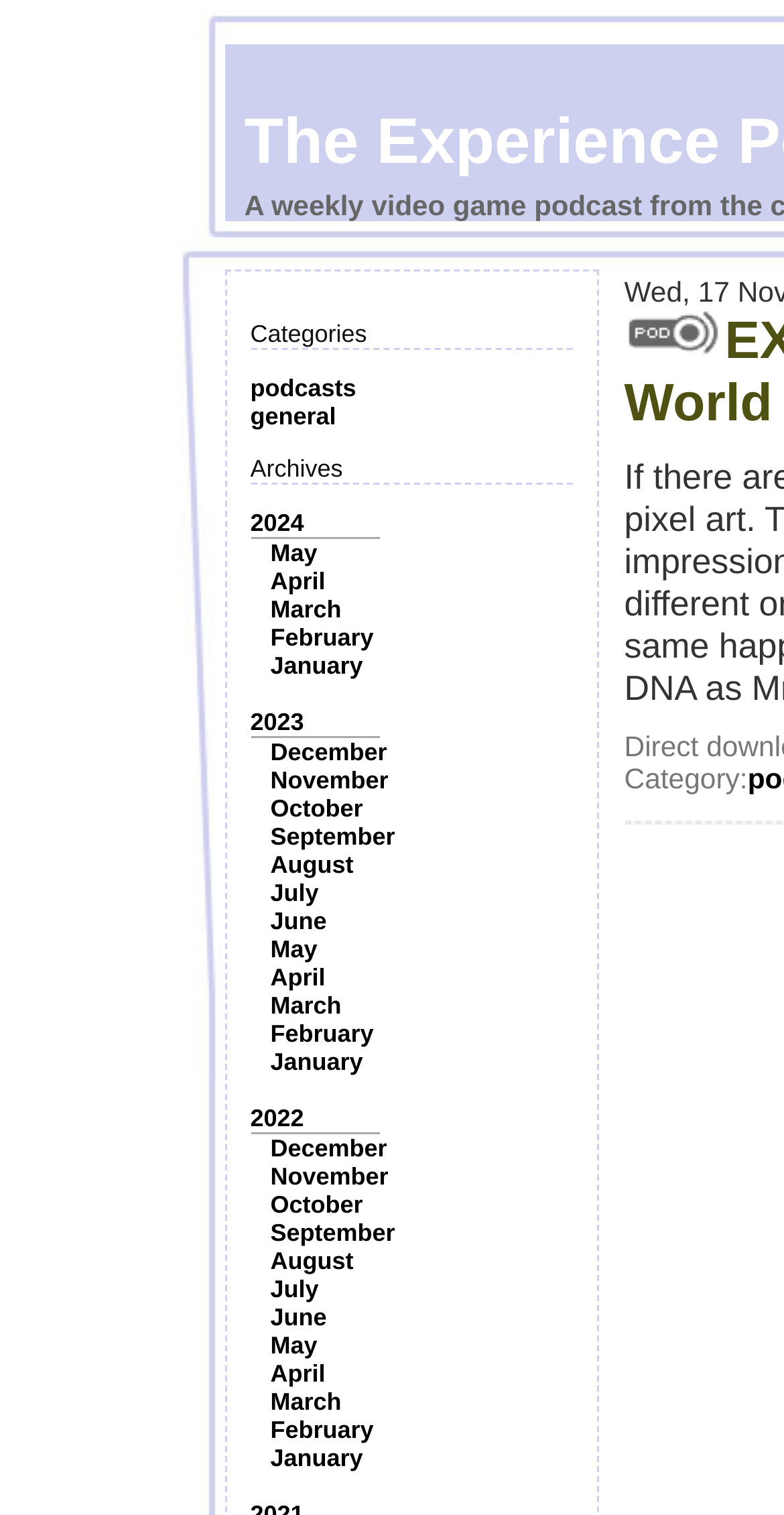Determine the coordinates of the bounding box that should be clicked to complete the instruction: "Browse the 'general' category". The coordinates should be represented by four float numbers between 0 and 1: [left, top, right, bottom].

[0.319, 0.265, 0.429, 0.284]